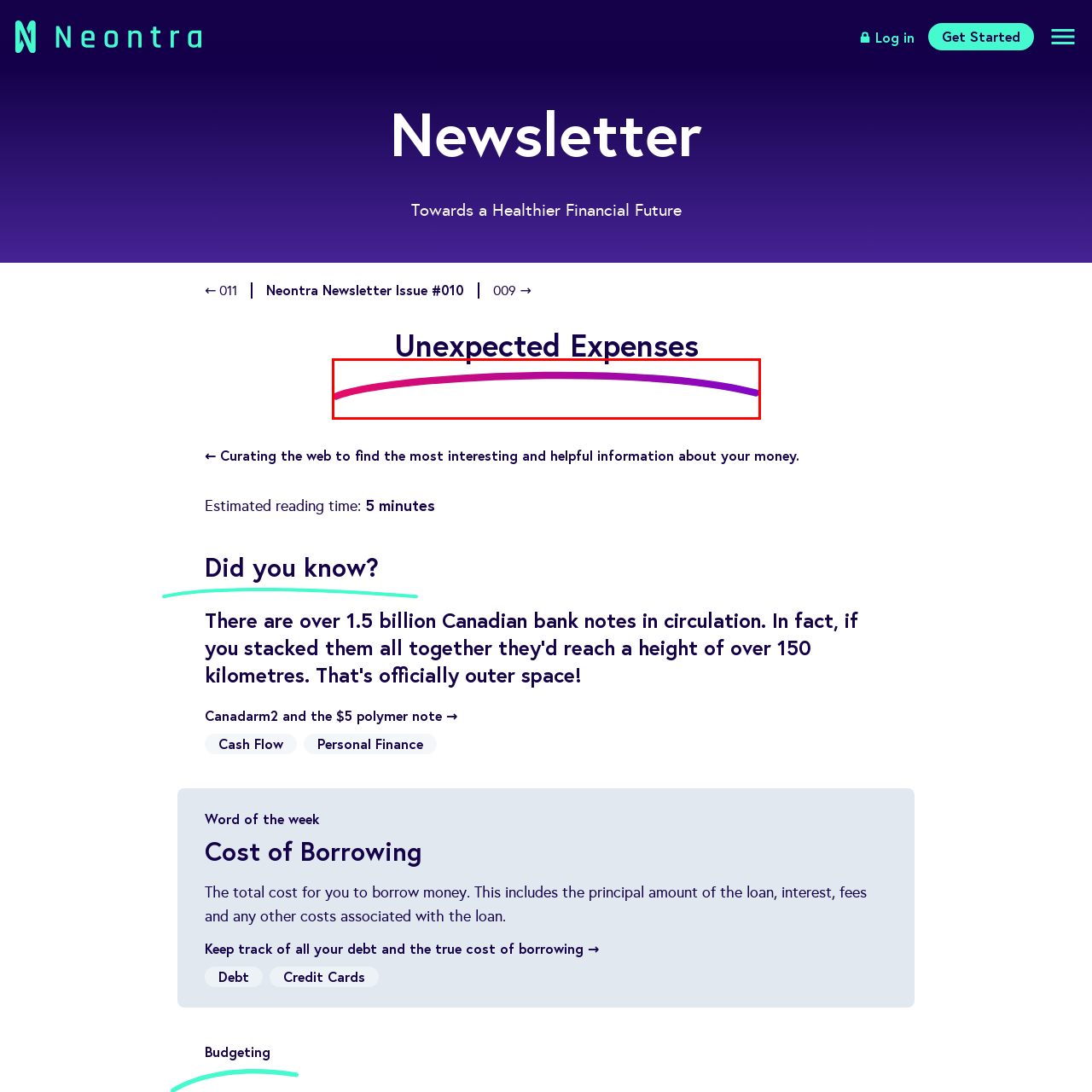What is the title of the article?
Direct your attention to the image marked by the red bounding box and answer the question with a single word or phrase.

Unexpected Expenses